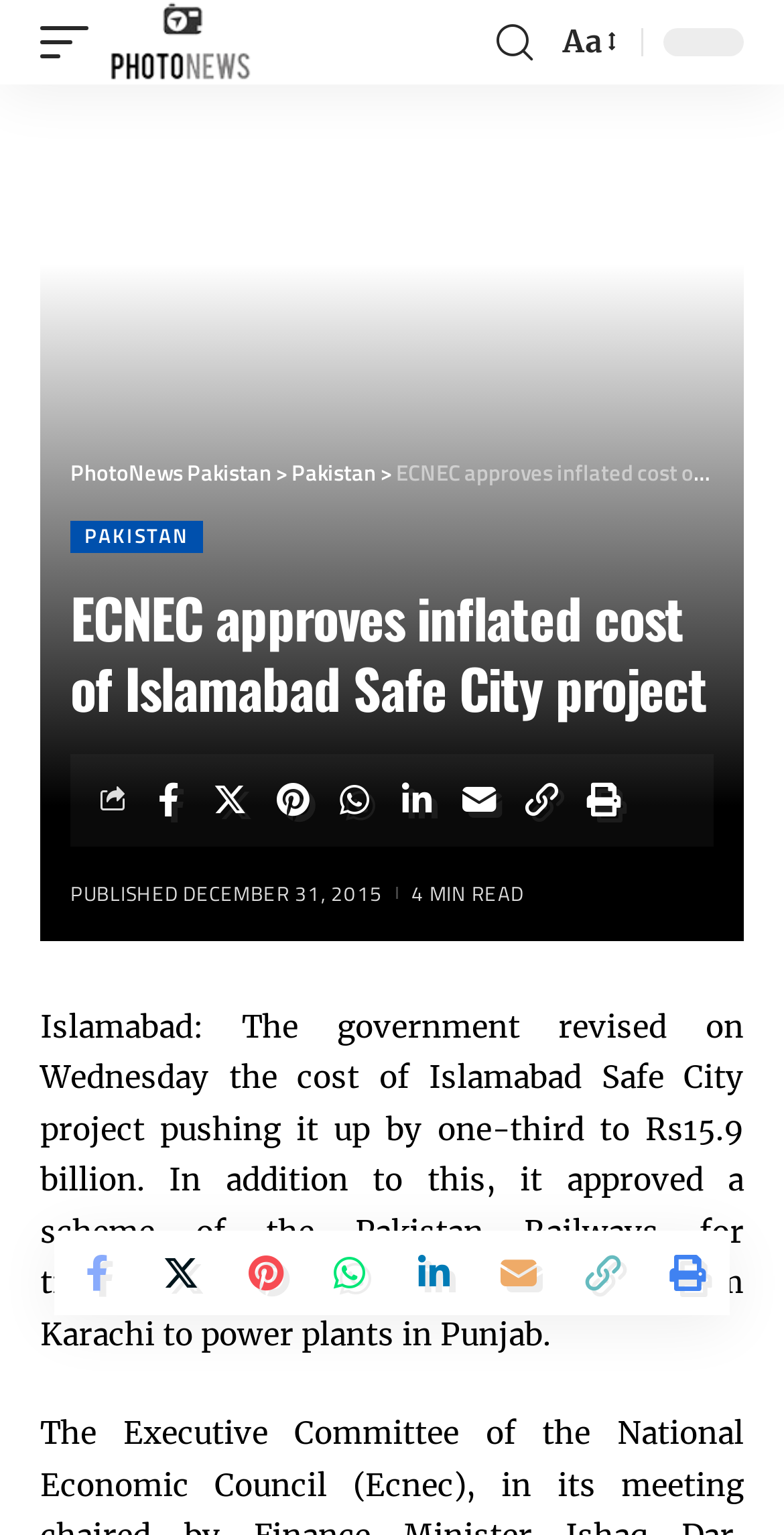Using the provided element description: "Font ResizerAa", identify the bounding box coordinates. The coordinates should be four floats between 0 and 1 in the order [left, top, right, bottom].

[0.705, 0.011, 0.792, 0.044]